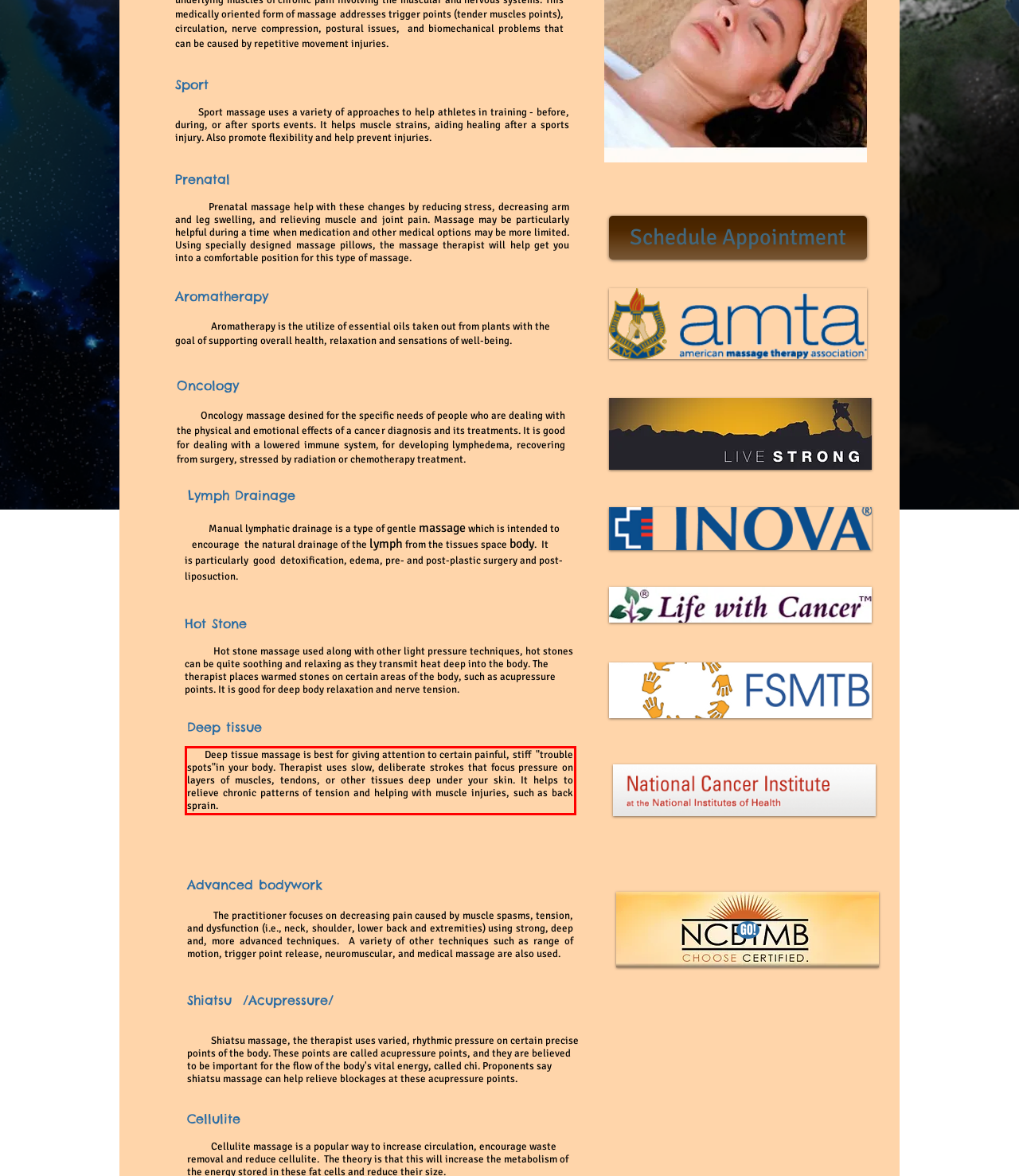Identify the text inside the red bounding box on the provided webpage screenshot by performing OCR.

Deep tissue massage is best for giving attention to certain painful, stiff "trouble spots"in your body. Therapist uses slow, deliberate strokes that focus pressure on layers of muscles, tendons, or other tissues deep under your skin. It helps to relieve chronic patterns of tension and helping with muscle injuries, such as back sprain.